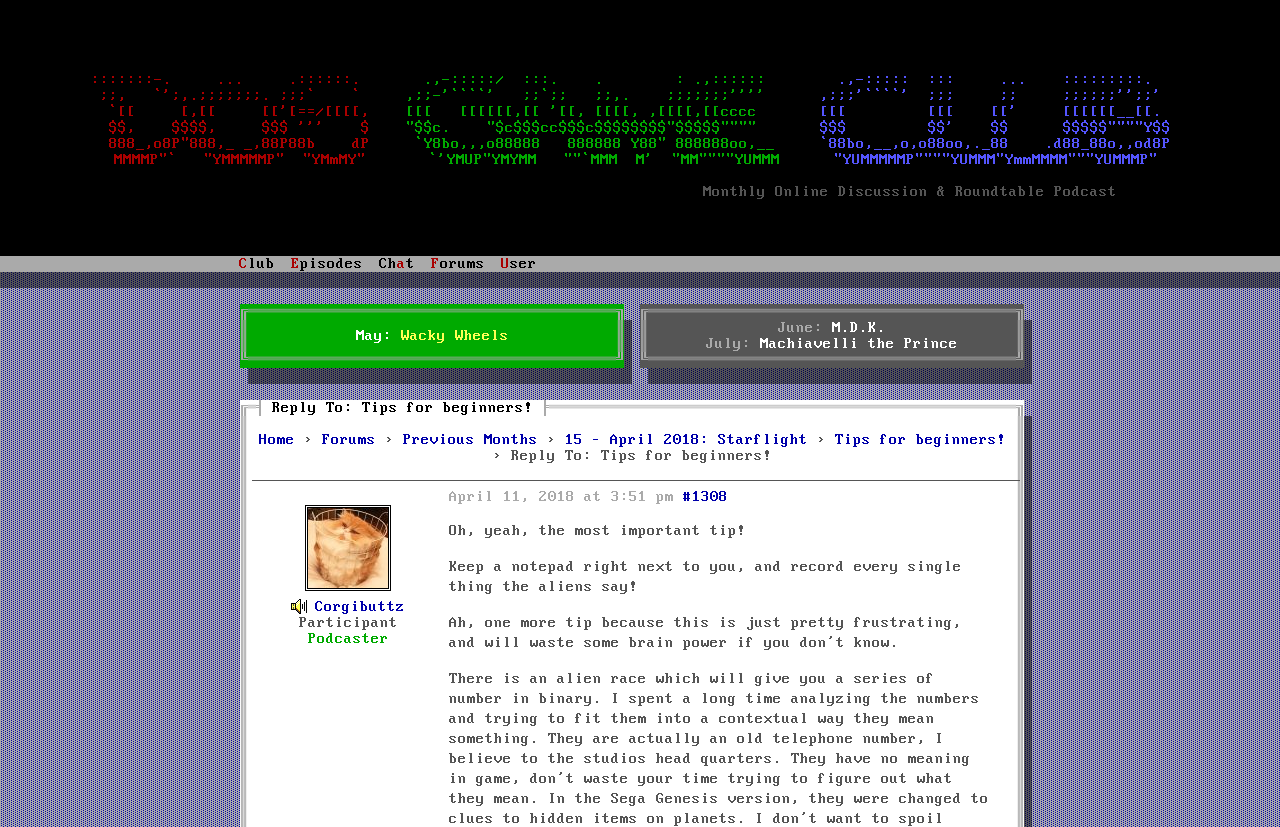Locate the bounding box coordinates of the region to be clicked to comply with the following instruction: "Check the 'Podcast Participant Corgibuttz' profile". The coordinates must be four float numbers between 0 and 1, in the form [left, top, right, bottom].

[0.227, 0.7, 0.316, 0.744]